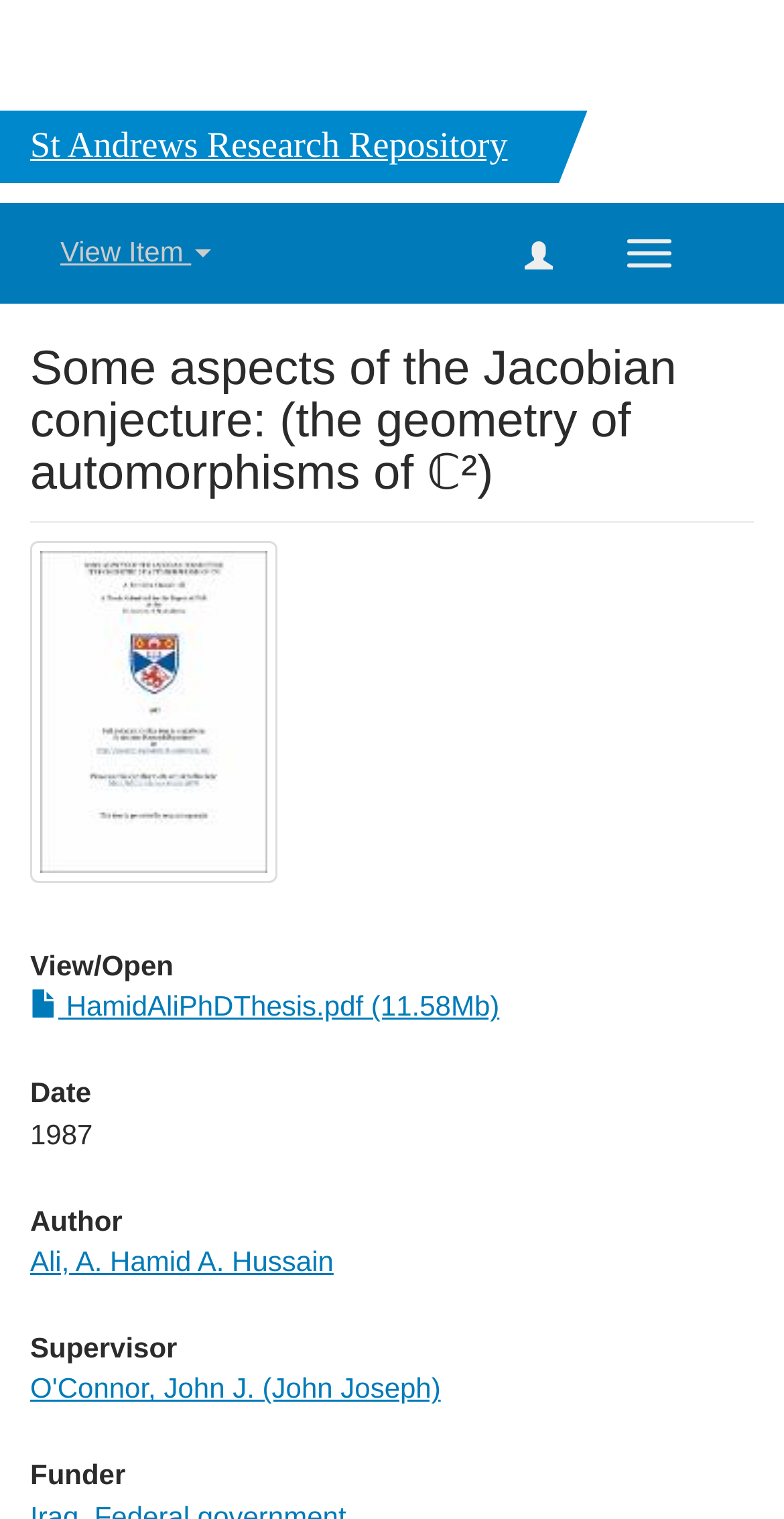What is the title of the research?
Provide a short answer using one word or a brief phrase based on the image.

Some aspects of the Jacobian conjecture